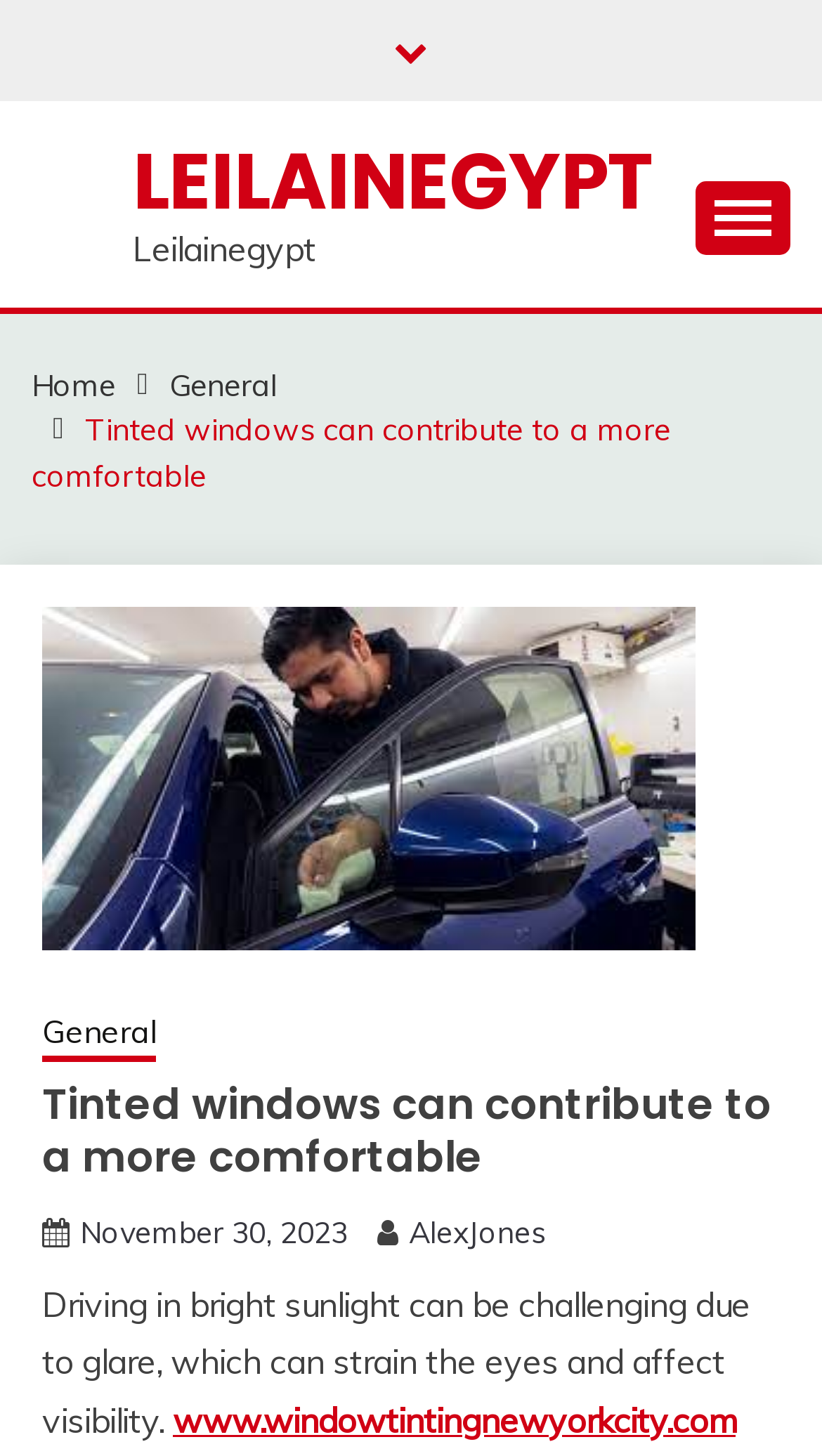Locate the bounding box coordinates of the area where you should click to accomplish the instruction: "Visit the www.windowtintingnewyorkcity.com website".

[0.21, 0.96, 0.895, 0.989]